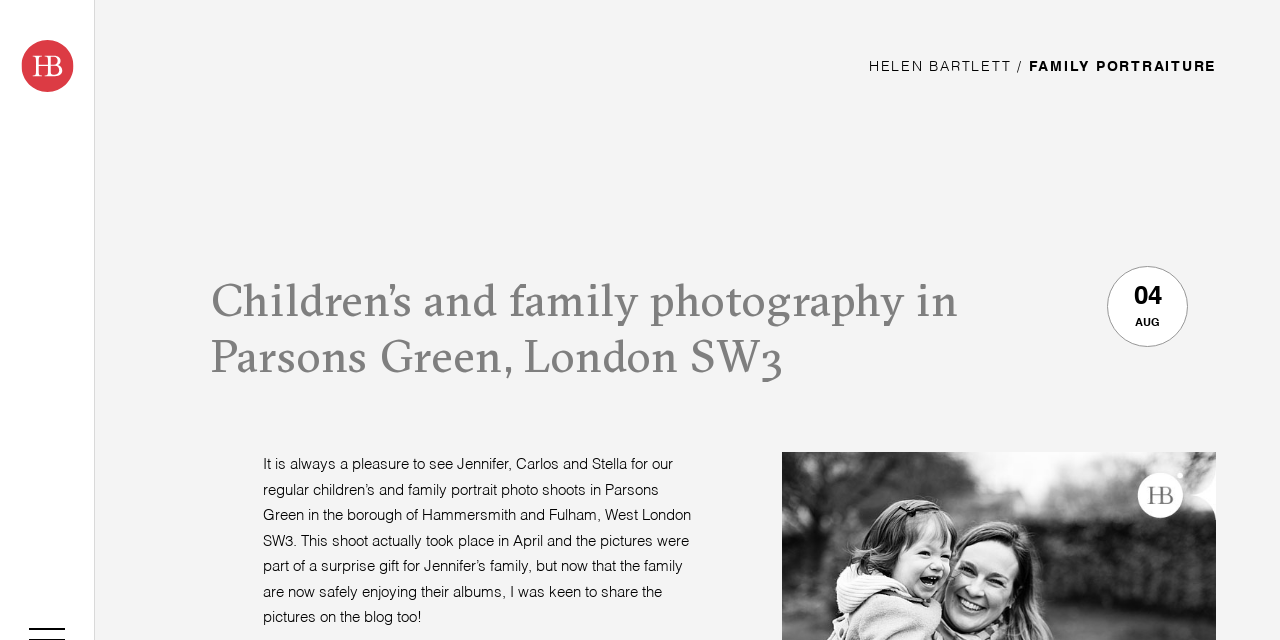Please provide a detailed answer to the question below by examining the image:
What was the surprise gift for Jennifer's family?

The surprise gift is obtained from the static text 'This shoot actually took place in April and the pictures were part of a surprise gift for Jennifer’s family...' which clearly mentions that the pictures were the surprise gift.